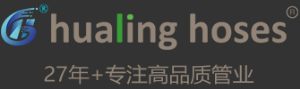How many years has Hualing been dedicated to the pipeline industry?
Please craft a detailed and exhaustive response to the question.

The text accompanying the brand name in the logo states '27年 + 专注高品质管业', which translates to '27 years + dedicated to high-quality pipeline industry', indicating the company's long-standing commitment to the industry.